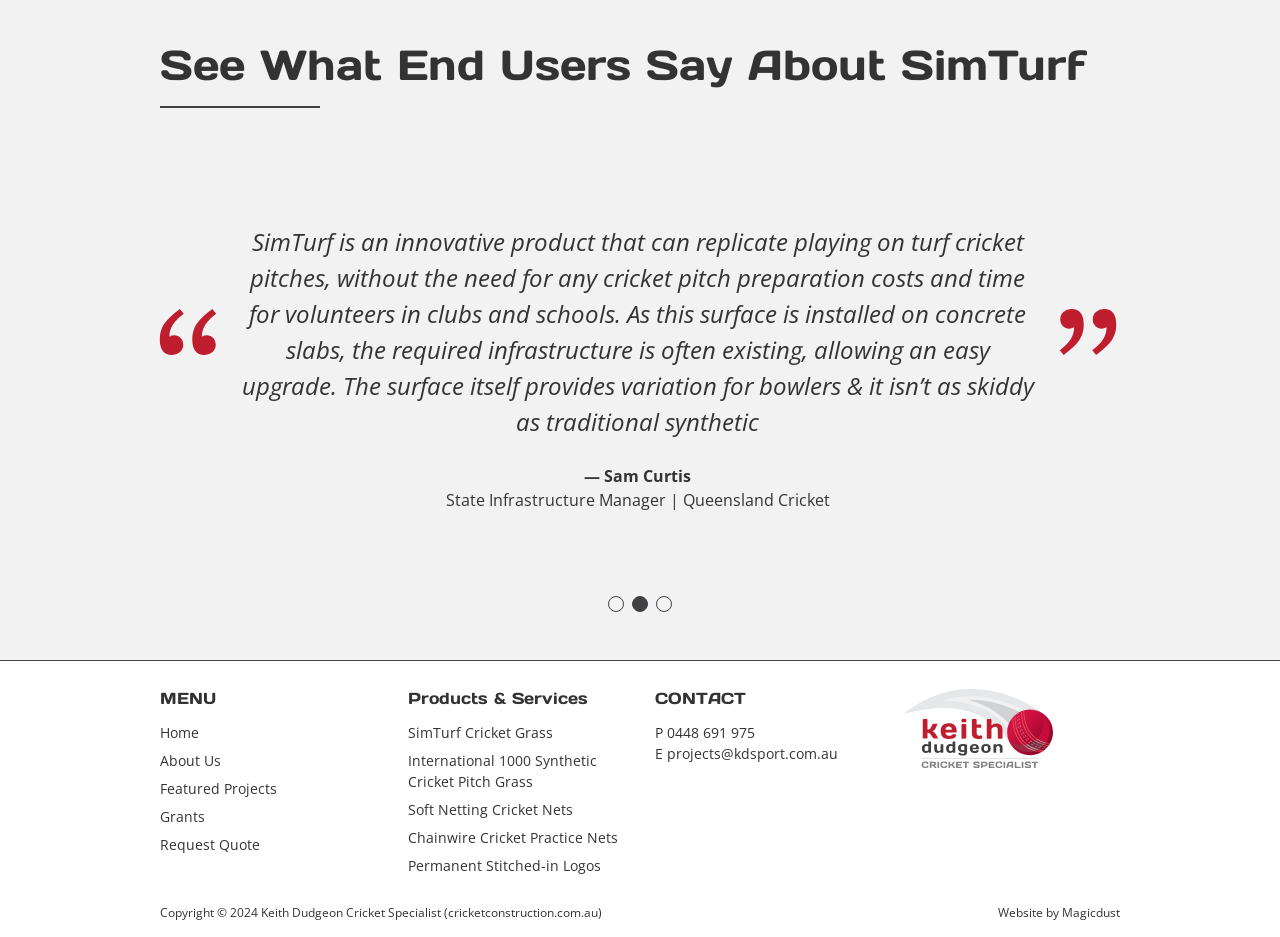Respond to the following query with just one word or a short phrase: 
What type of products does the company offer?

Cricket grass and nets